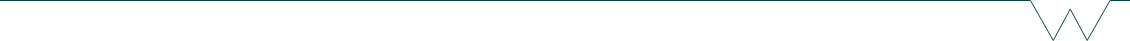What is the tone of the contact section?
Based on the image, answer the question with as much detail as possible.

I inferred the tone of the contact section by analyzing the language and content used, which conveys a sense of support and communication channels for students and stakeholders, indicating a professional tone.